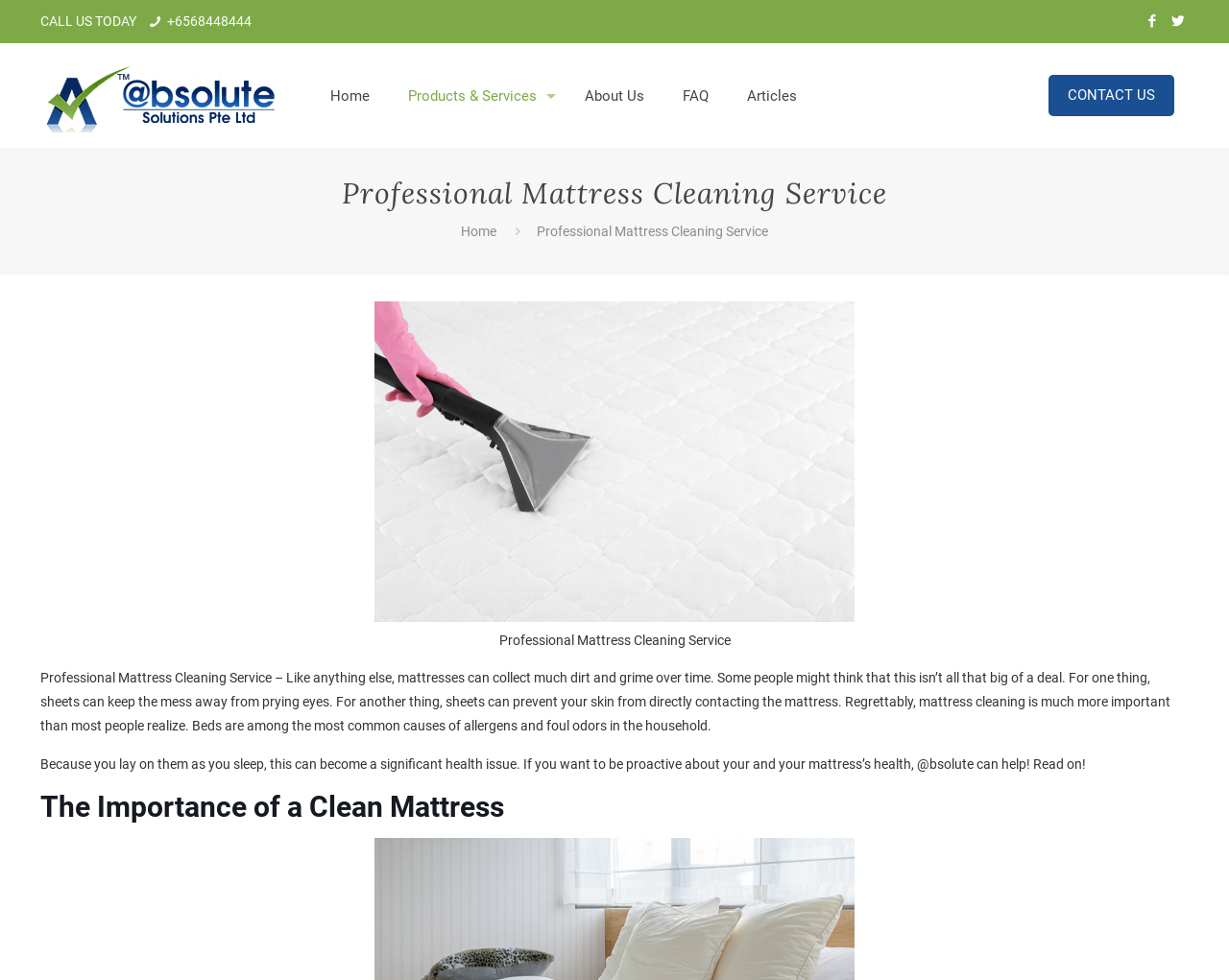Indicate the bounding box coordinates of the clickable region to achieve the following instruction: "Click the CALL US TODAY button."

[0.033, 0.014, 0.111, 0.029]